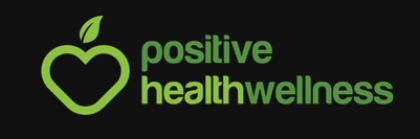What is the theme reinforced by the leaf in the logo?
Using the screenshot, give a one-word or short phrase answer.

wellness